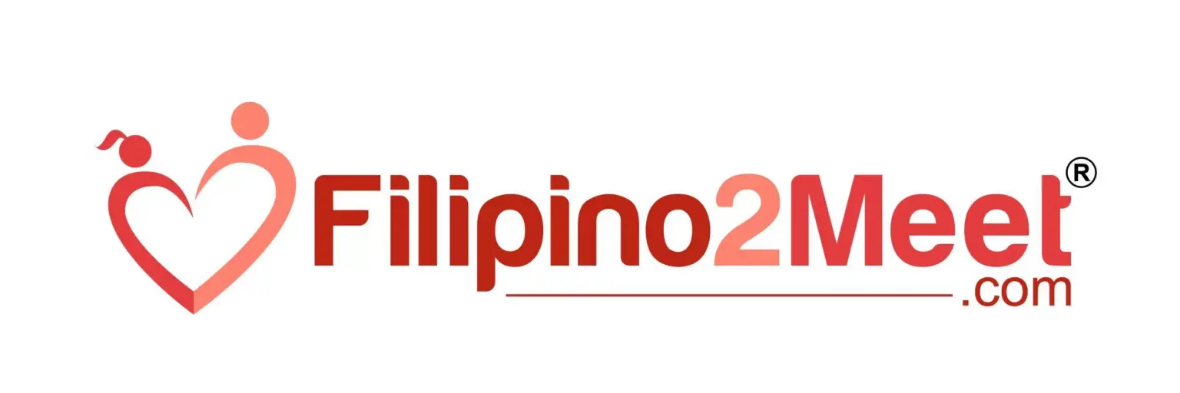Craft a thorough explanation of what is depicted in the image.

The image features the logo of "Filipino2Meet.com," a dating platform designed for individuals looking to connect with Filipina singles. The design incorporates a heart symbol intertwined with human figures, representing love and connection, alongside the site's name prominently displayed. The logo's color palette predominantly features shades of red, evoking warmth and passion, which aligns with the site's theme of fostering romantic relationships and cultural exchange. This image encapsulates the essence of online dating in 2023, targeting users interested in making meaningful connections in the Philippines and beyond.